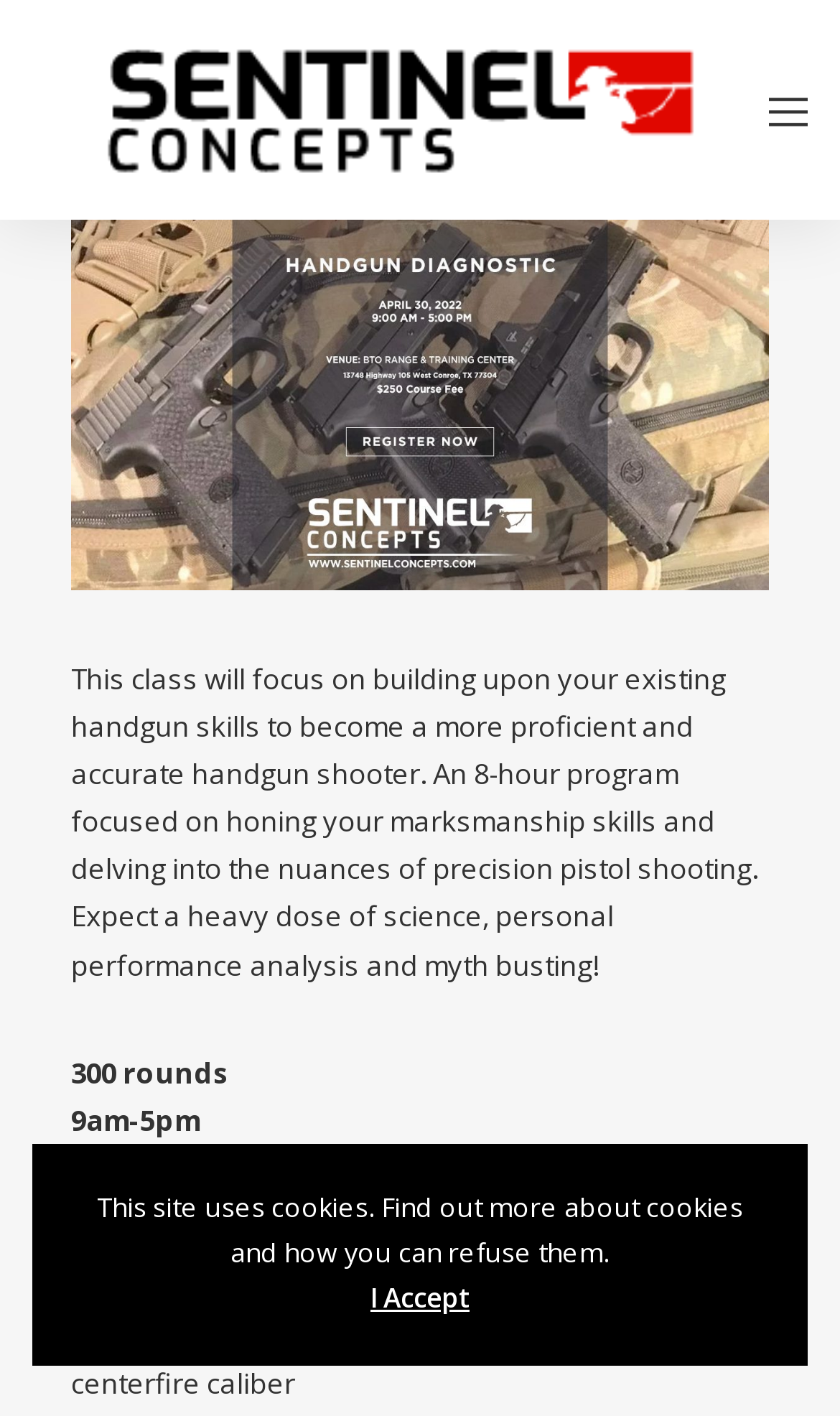Answer the following inquiry with a single word or phrase:
What type of handgun is required for this class?

centerfire caliber